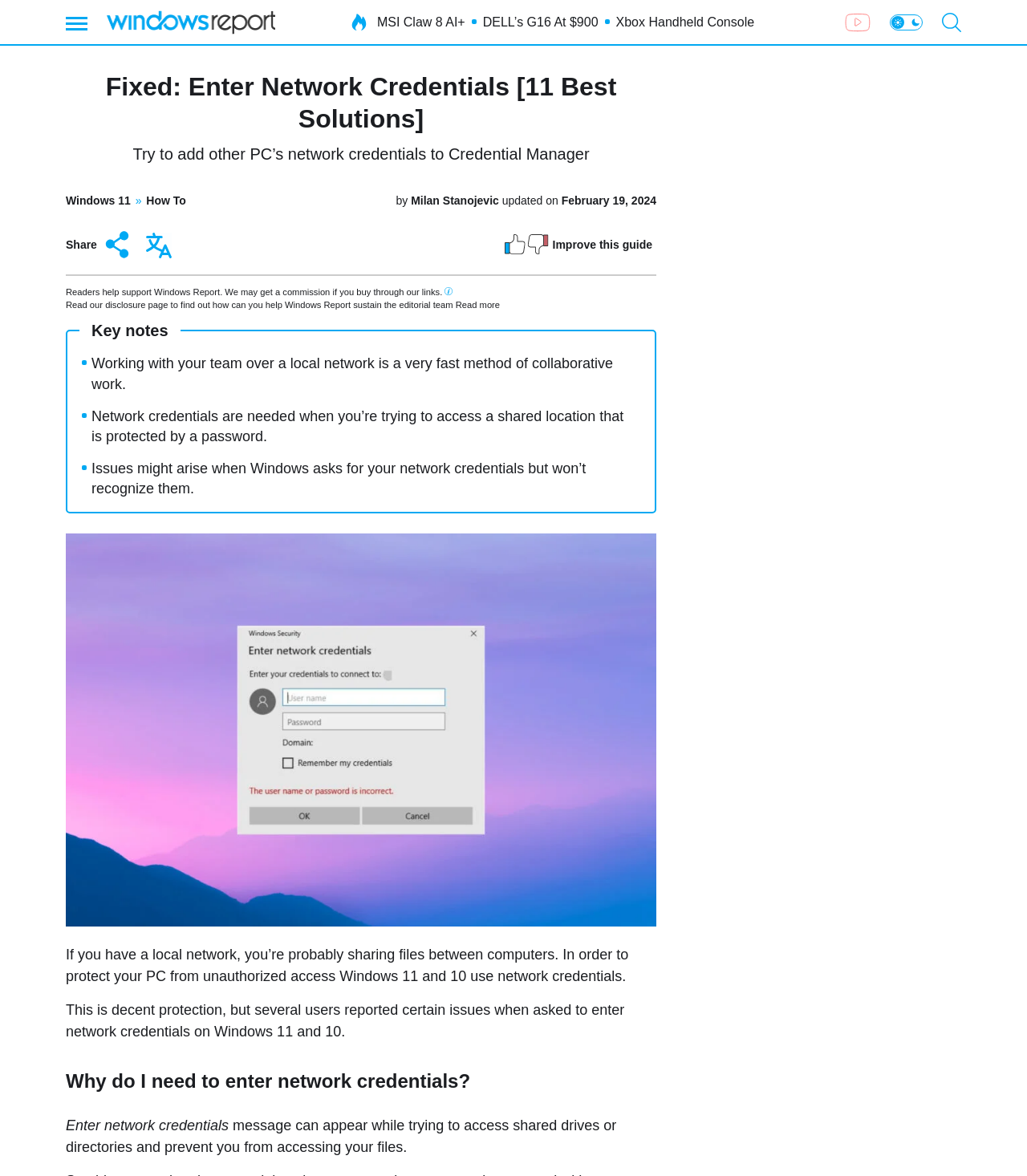Please determine the bounding box coordinates of the element's region to click in order to carry out the following instruction: "Go to YouTube channel". The coordinates should be four float numbers between 0 and 1, i.e., [left, top, right, bottom].

[0.823, 0.011, 0.848, 0.027]